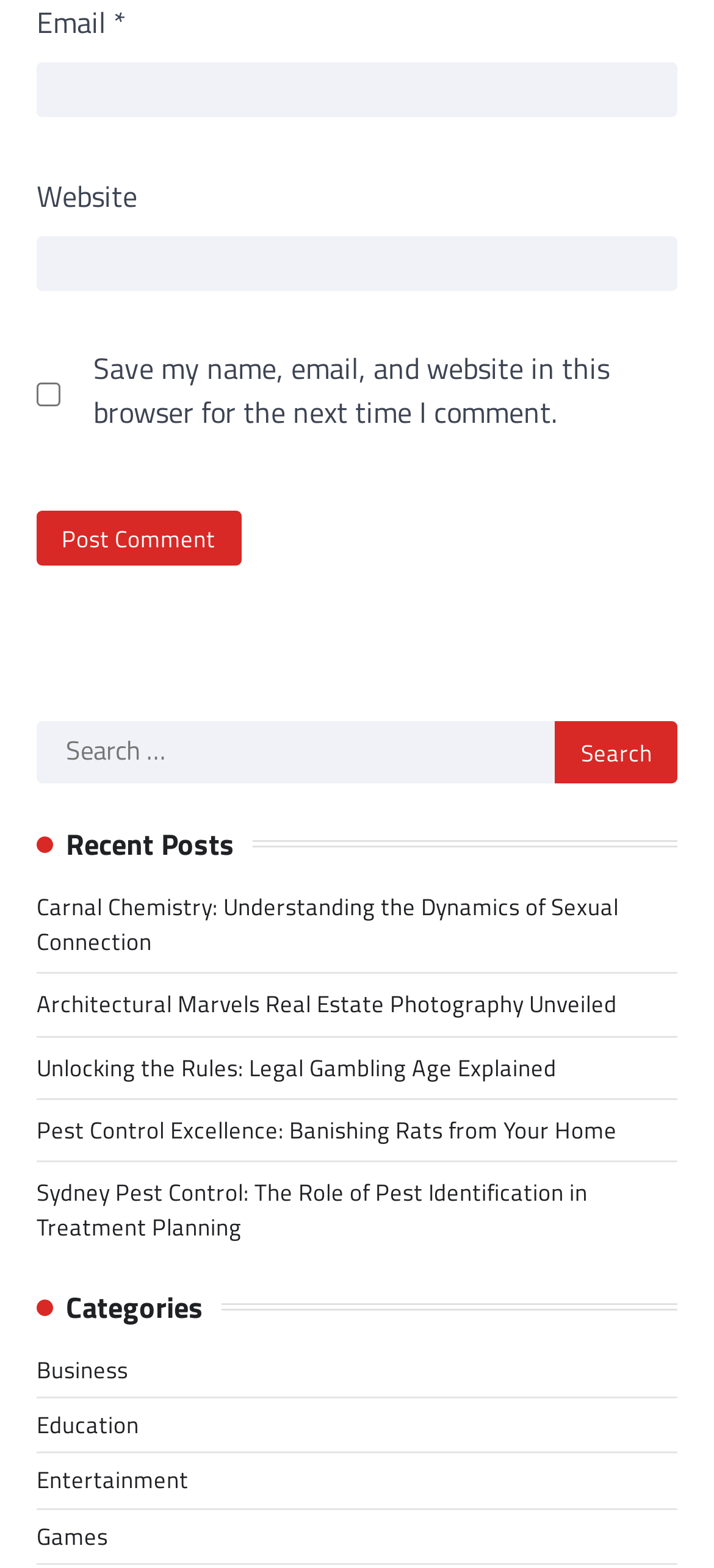Determine the bounding box for the UI element as described: "parent_node: Email * aria-describedby="email-notes" name="email"". The coordinates should be represented as four float numbers between 0 and 1, formatted as [left, top, right, bottom].

[0.051, 0.04, 0.949, 0.075]